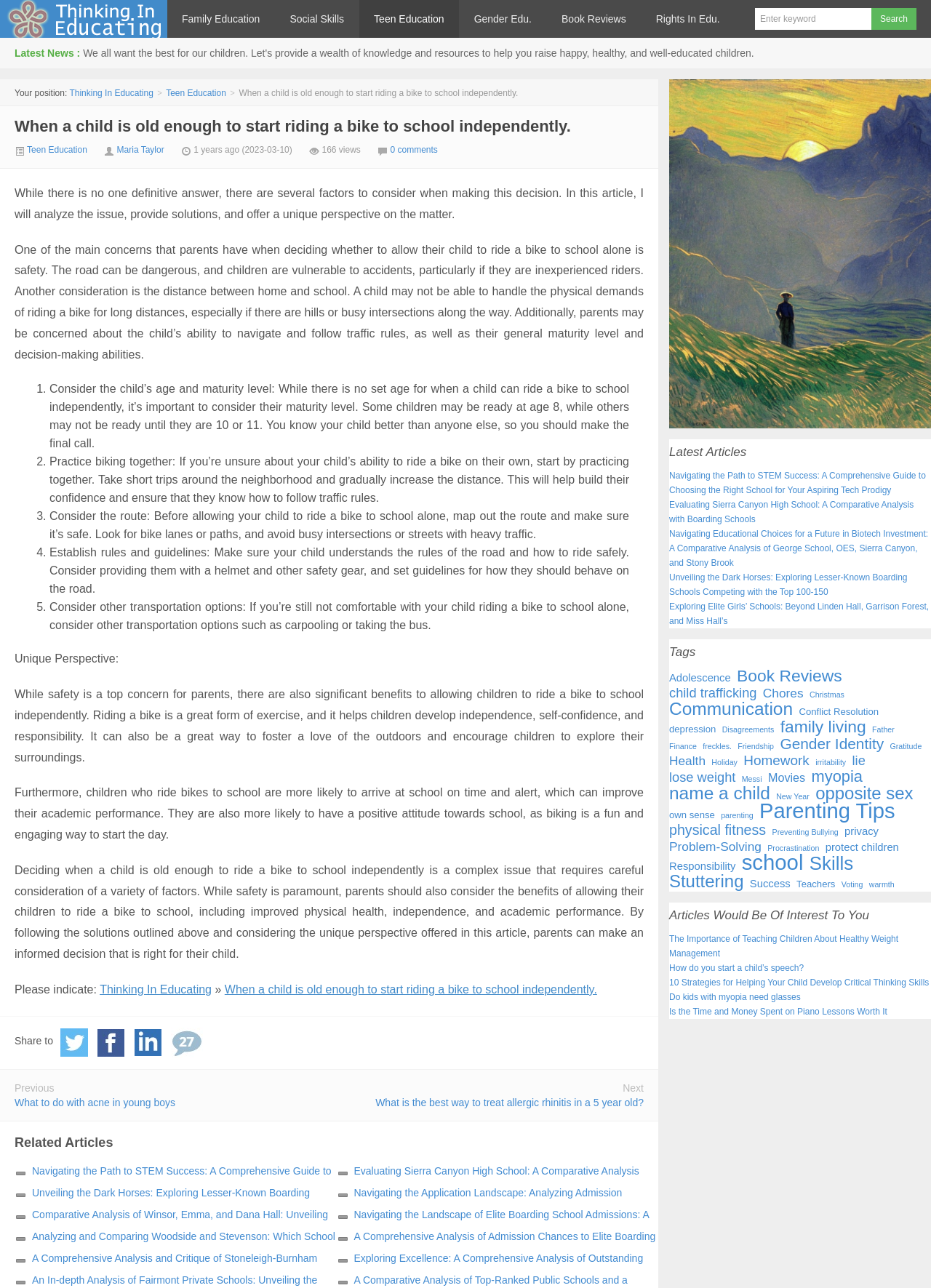Determine the bounding box for the UI element as described: "opposite sex". The coordinates should be represented as four float numbers between 0 and 1, formatted as [left, top, right, bottom].

[0.876, 0.61, 0.981, 0.622]